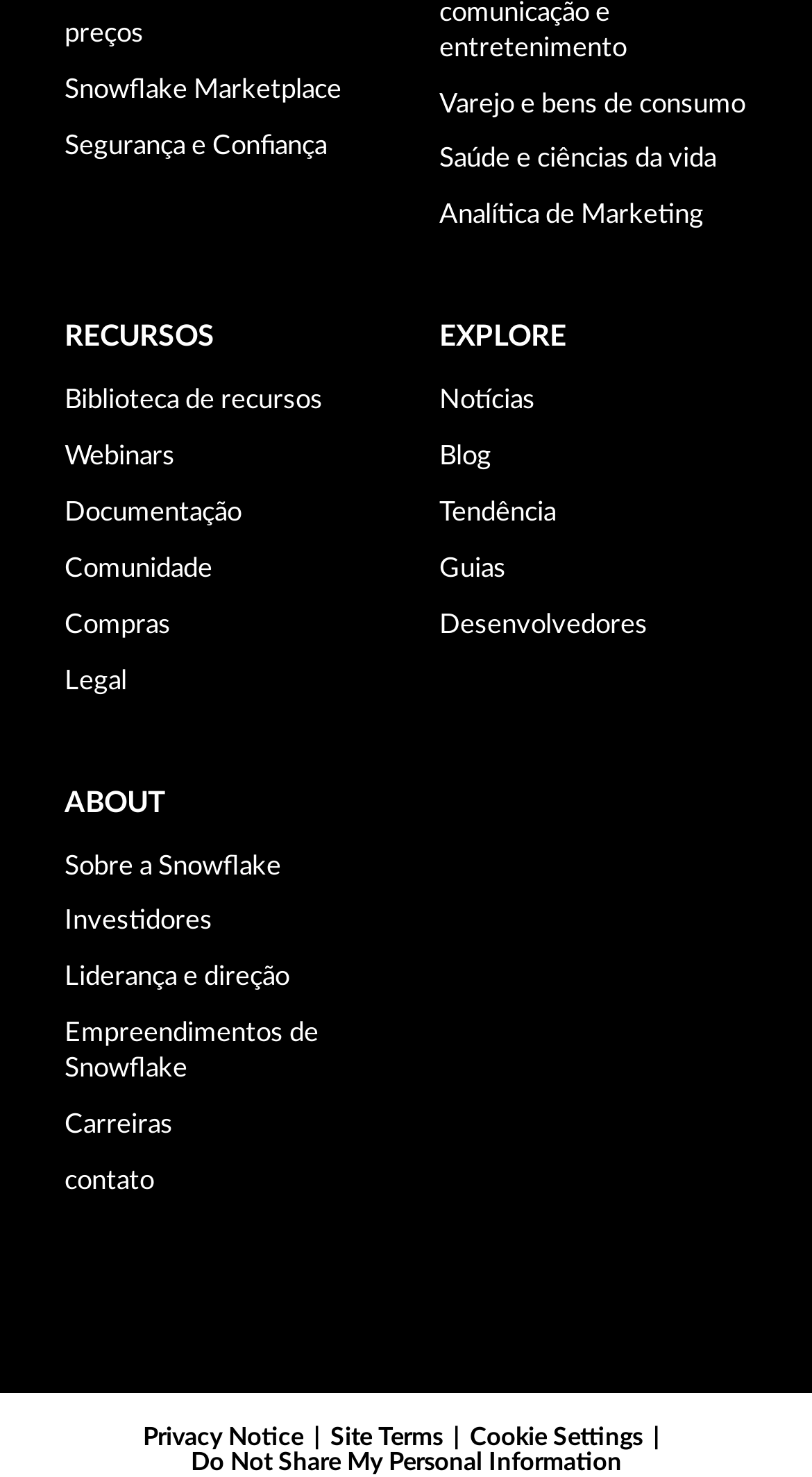What is the name of the company?
Look at the image and provide a detailed response to the question.

The answer can be found by looking at the link with the text 'Sobre a Snowflake' which is located at coordinates [0.079, 0.576, 0.459, 0.6]. This suggests that Snowflake is the name of the company, and the link is related to information about the company.